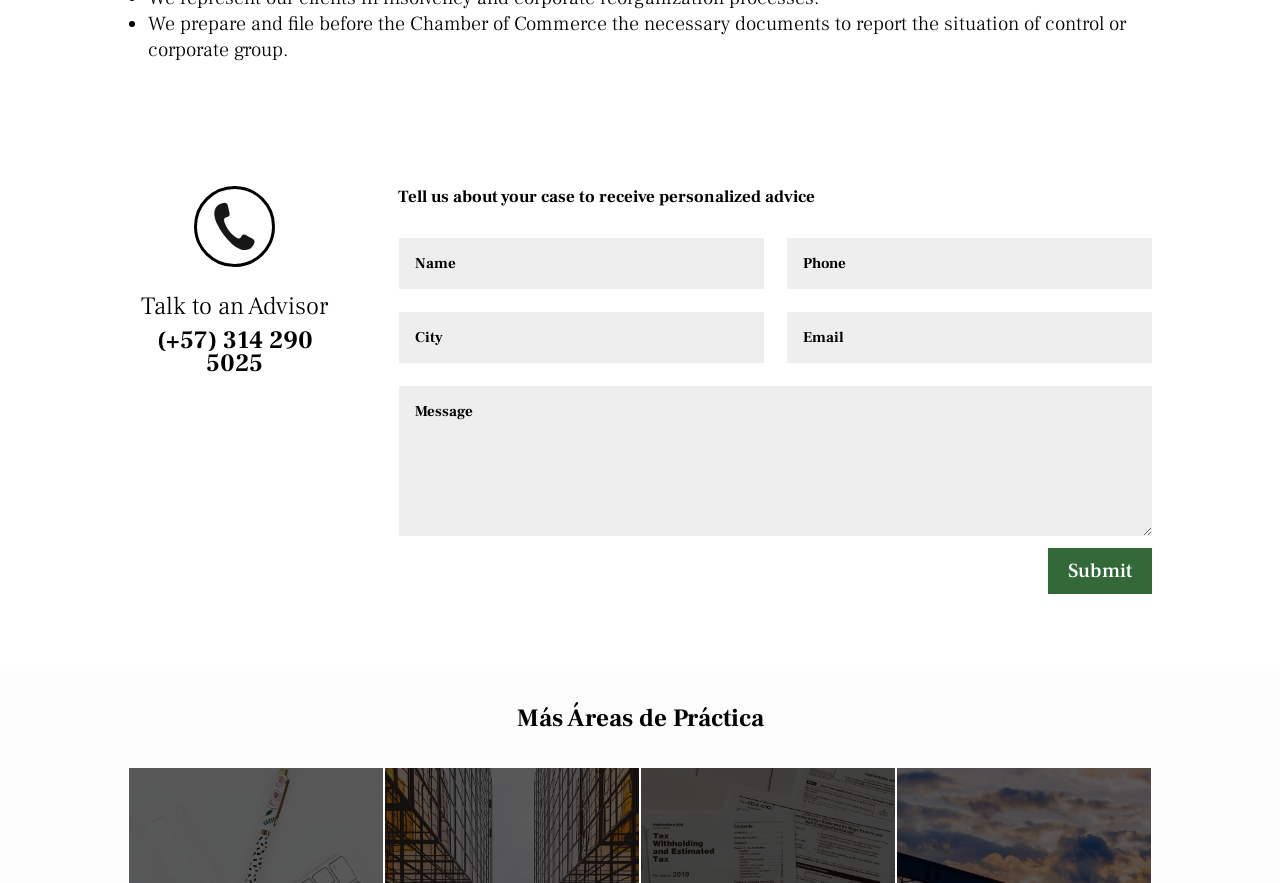What is the button at the bottom of the page for?
Look at the screenshot and provide an in-depth answer.

The button element with ID 374 has the text 'Submit', indicating that it is for submitting the input provided in the textboxes.